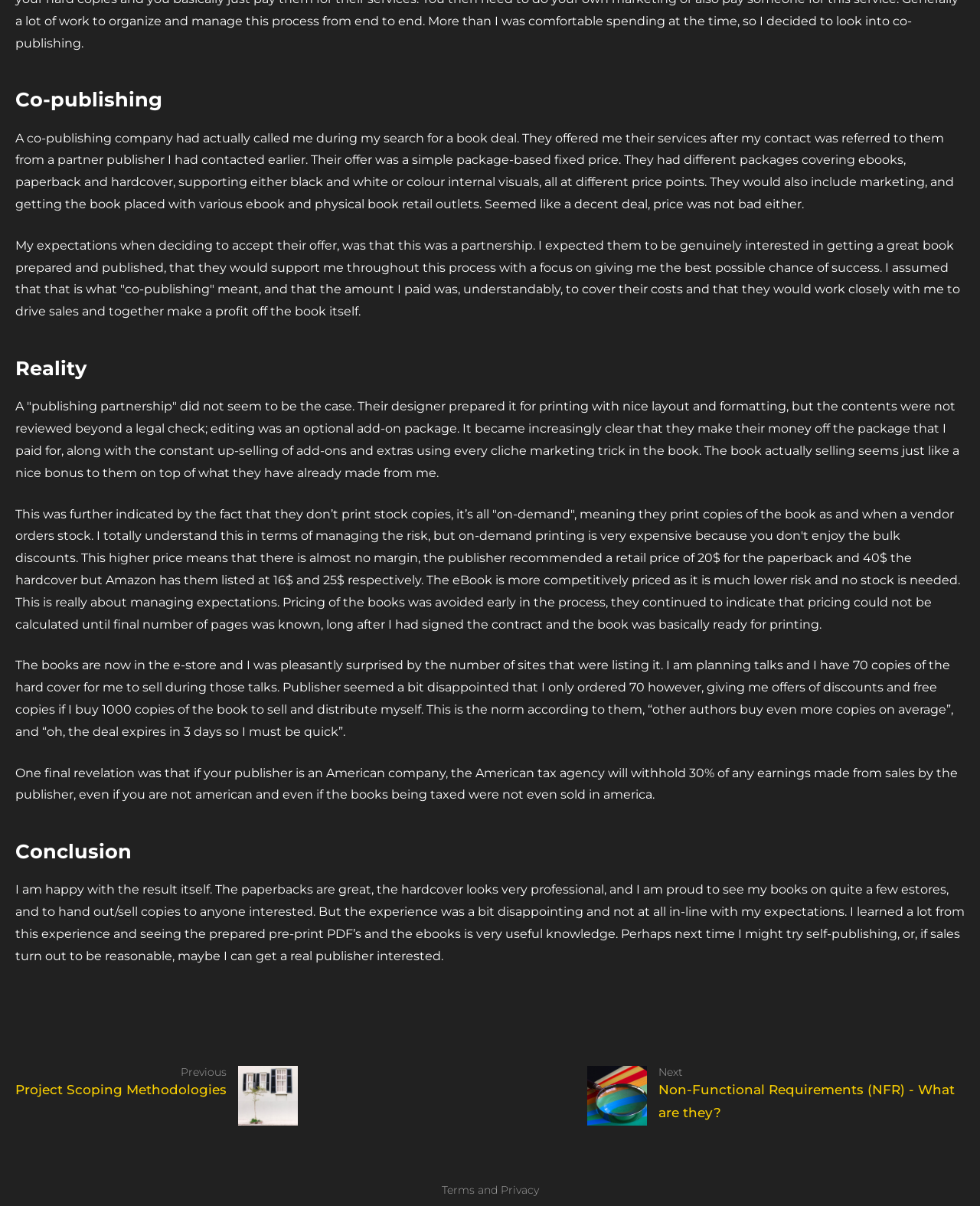Look at the image and write a detailed answer to the question: 
How does the co-publishing company print books?

The co-publishing company prints books on-demand, meaning they print copies of the book as and when a vendor orders stock, which is an expensive process and does not allow for bulk discounts.